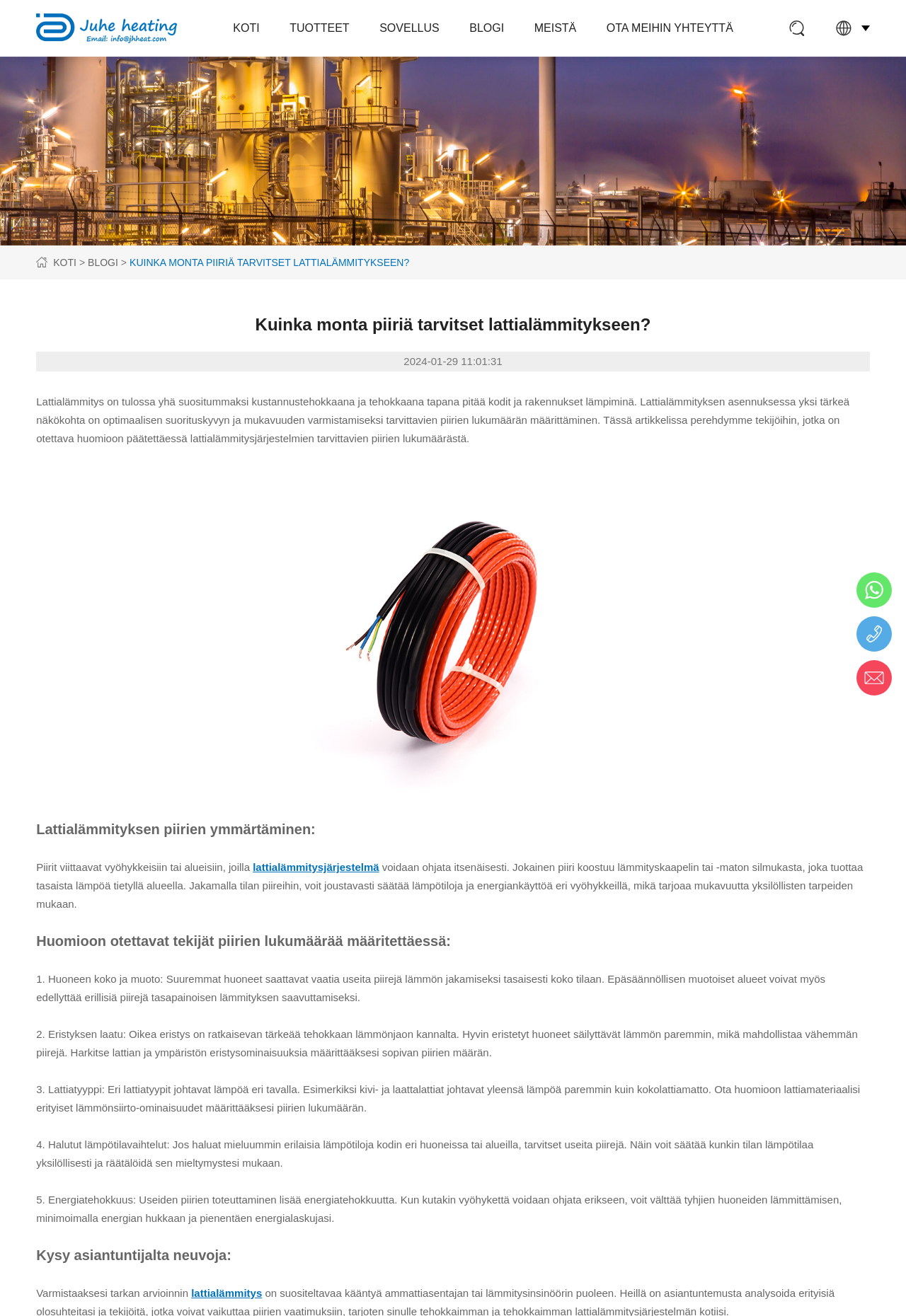Pinpoint the bounding box coordinates of the element to be clicked to execute the instruction: "Go to the blog page".

[0.518, 0.0, 0.556, 0.043]